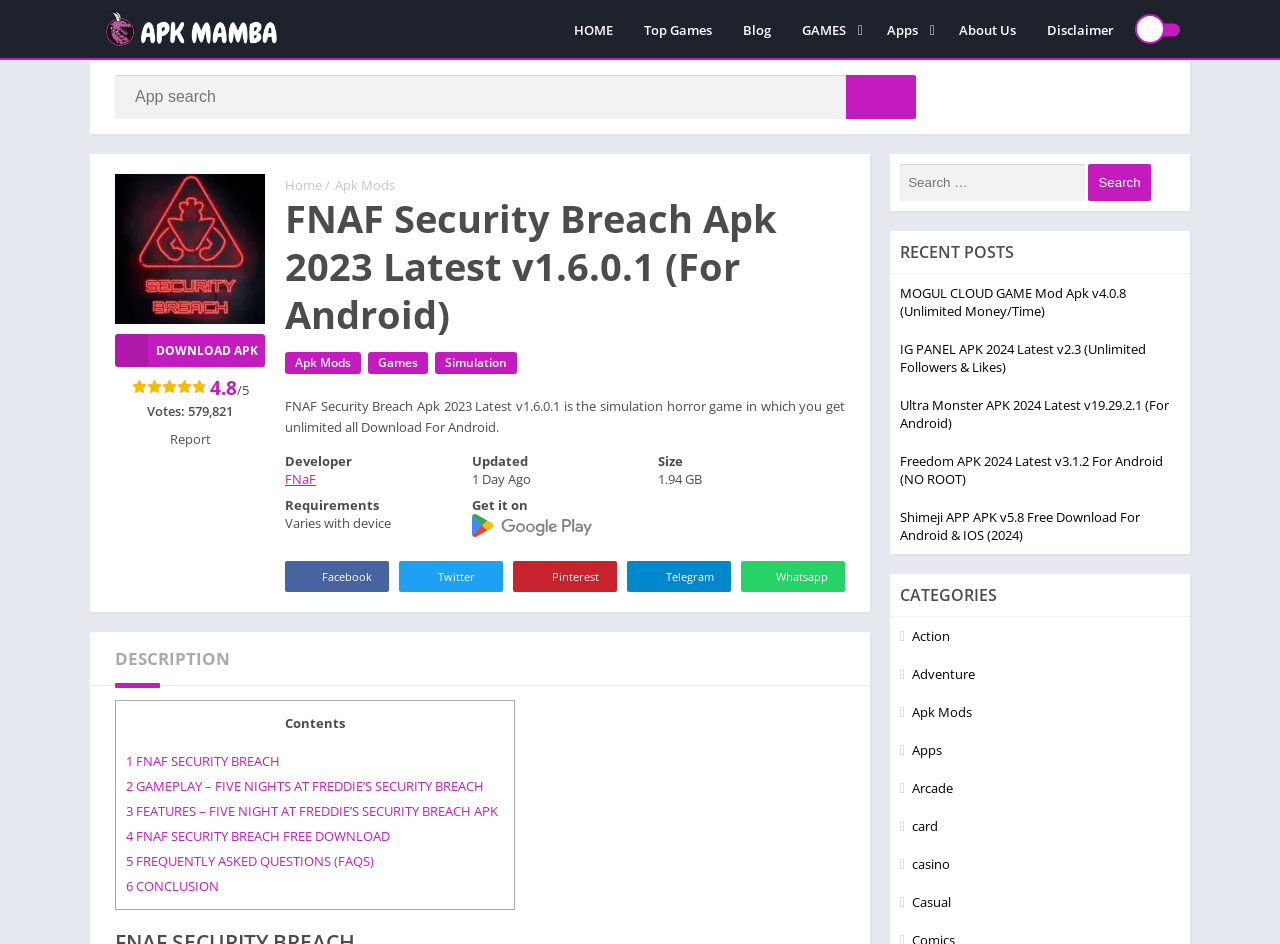Identify the bounding box coordinates of the element that should be clicked to fulfill this task: "Check recent posts". The coordinates should be provided as four float numbers between 0 and 1, i.e., [left, top, right, bottom].

[0.695, 0.245, 0.93, 0.29]